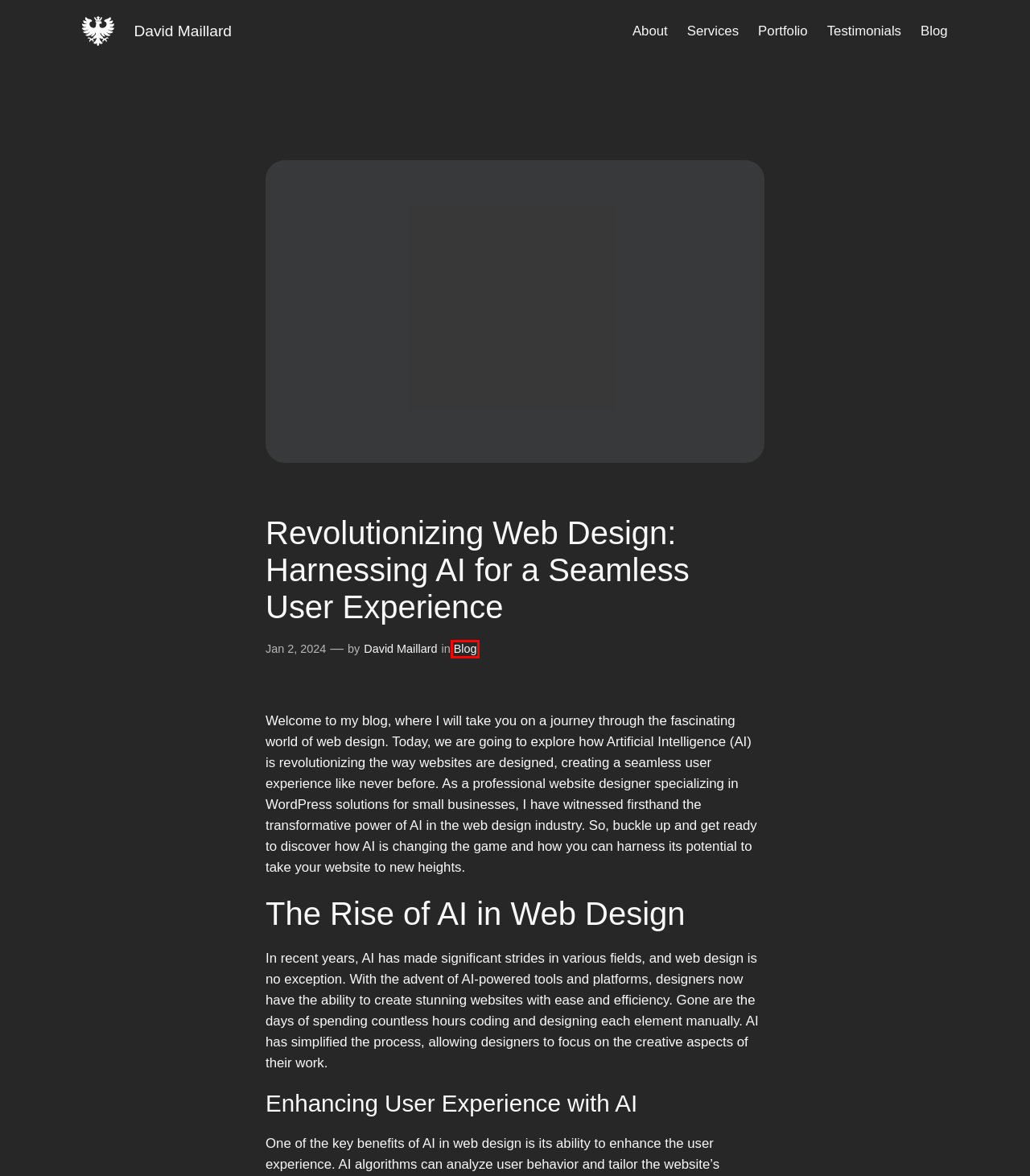You are provided with a screenshot of a webpage that has a red bounding box highlighting a UI element. Choose the most accurate webpage description that matches the new webpage after clicking the highlighted element. Here are your choices:
A. Revolutionizing Web Development: AI-Powered Agency Maximizing Efficiency - David Maillard
B. The Rise of AI in Web Design: Revolutionizing the Creative Process - David Maillard
C. Homepage 2024 - David Maillard
D. Blog Archives - David Maillard
E. Decoding the Better Choice: AI or Web Development? - David Maillard
F. Blog - David Maillard
G. David Maillard, Author at David Maillard
H. Ubersuggest Dec 2023 Archives - David Maillard

D